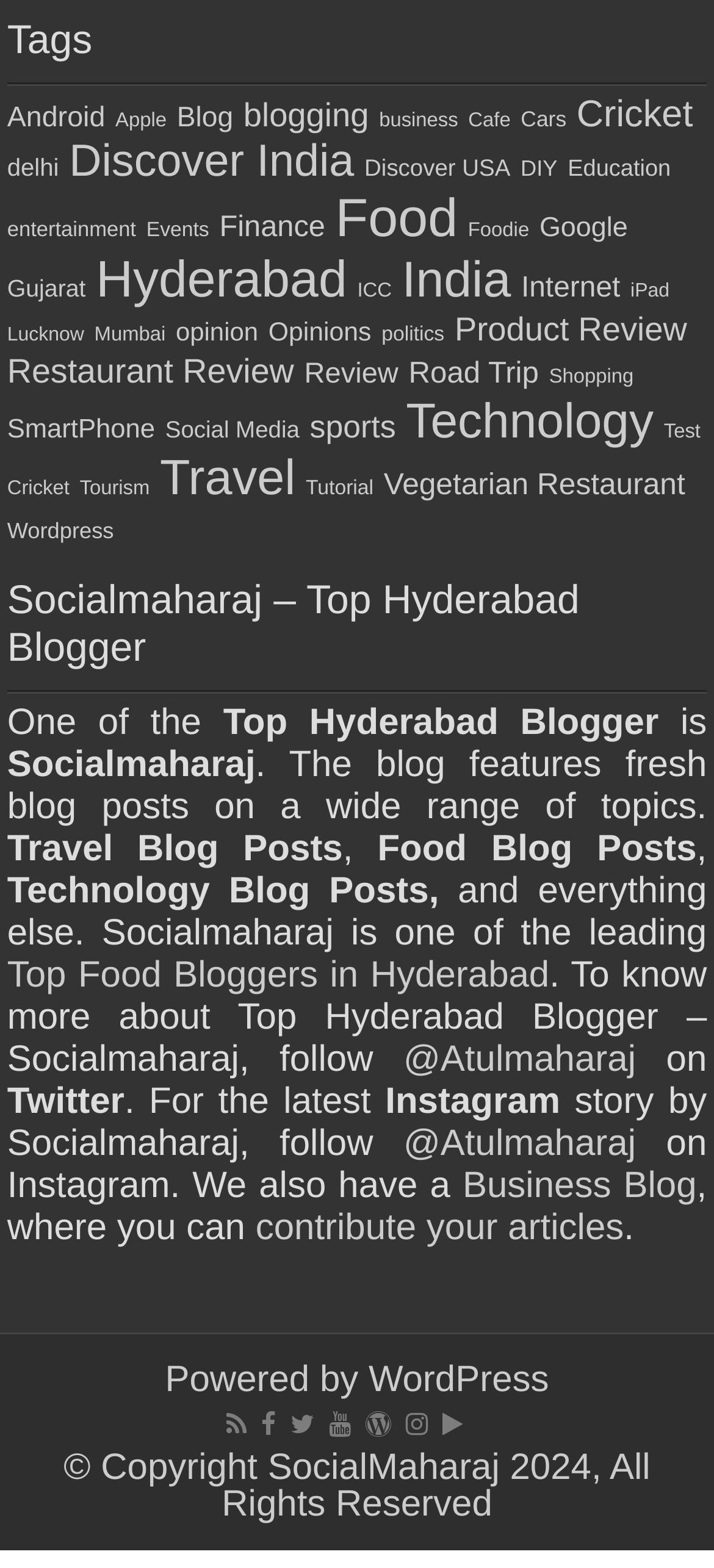Please specify the bounding box coordinates of the area that should be clicked to accomplish the following instruction: "Visit the Business Blog". The coordinates should consist of four float numbers between 0 and 1, i.e., [left, top, right, bottom].

[0.648, 0.744, 0.976, 0.77]